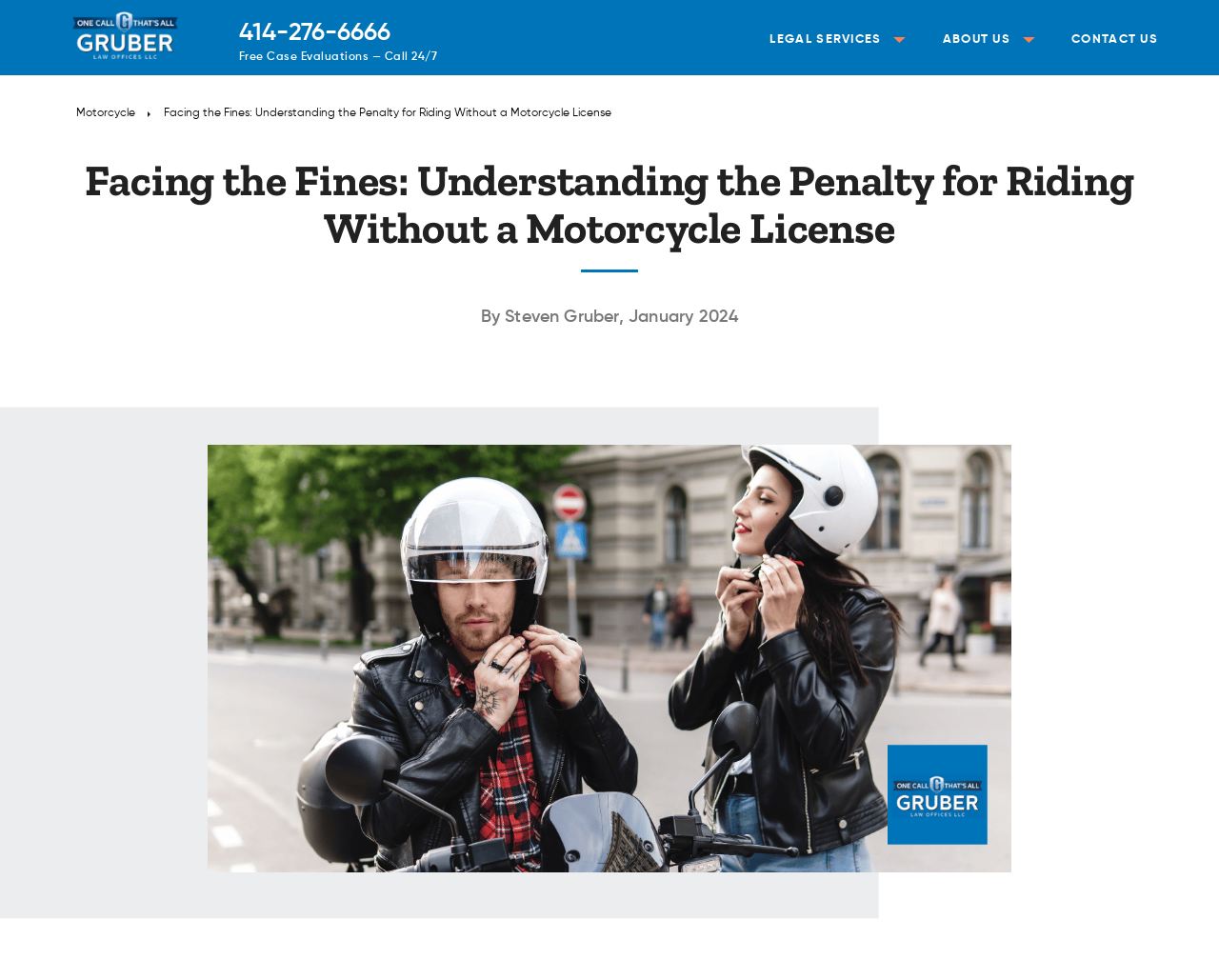What is the phone number to call for free case evaluations?
Provide a detailed answer to the question using information from the image.

I found the phone number by looking at the top section of the webpage, where it says 'Free Case Evaluations — Call 24/7' next to the phone number '414-276-6666'.